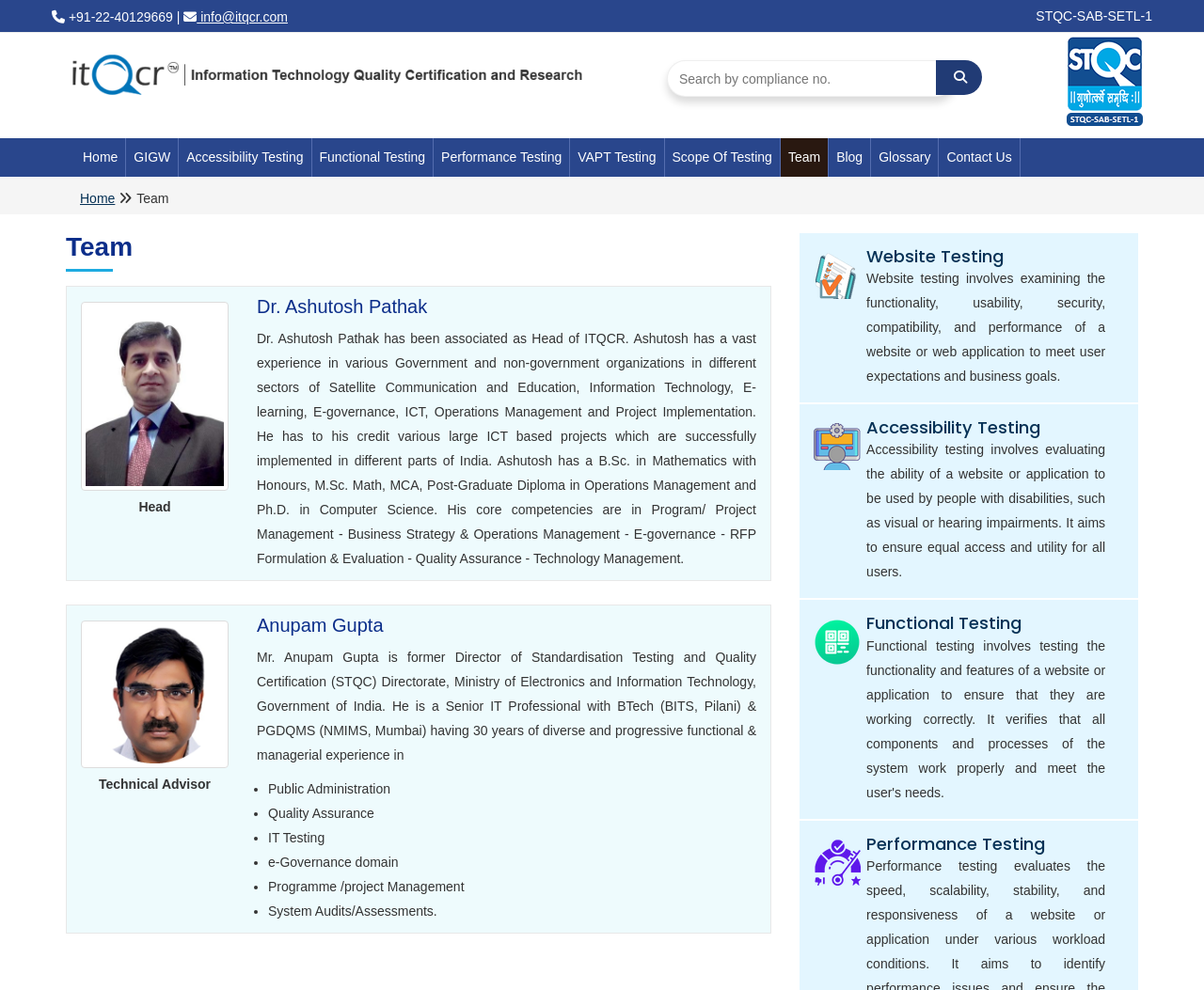Respond concisely with one word or phrase to the following query:
What is the name of the logo at the top left?

ITQCR Logo